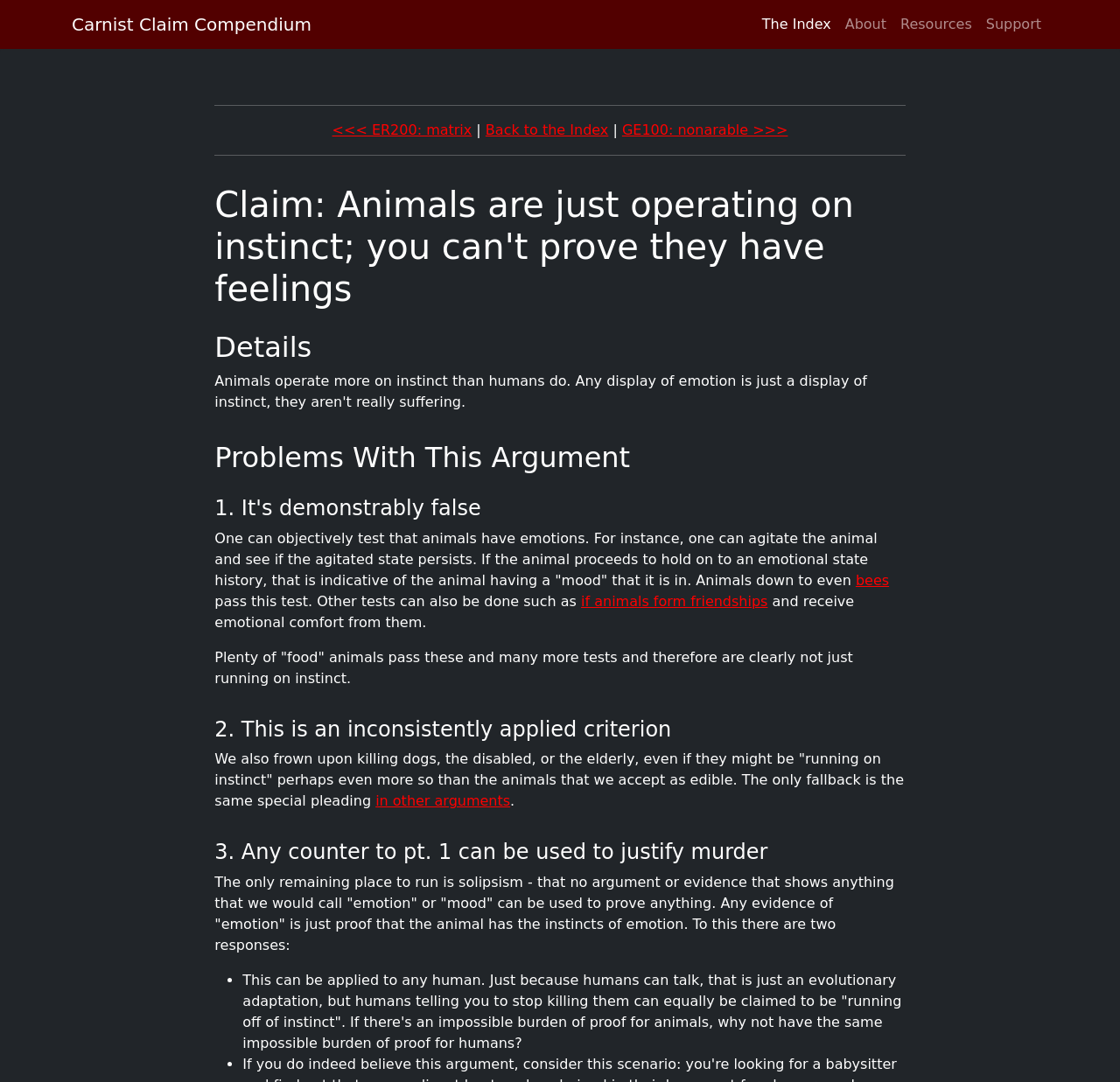Provide the bounding box coordinates of the section that needs to be clicked to accomplish the following instruction: "Subscribe to the newsletter."

None